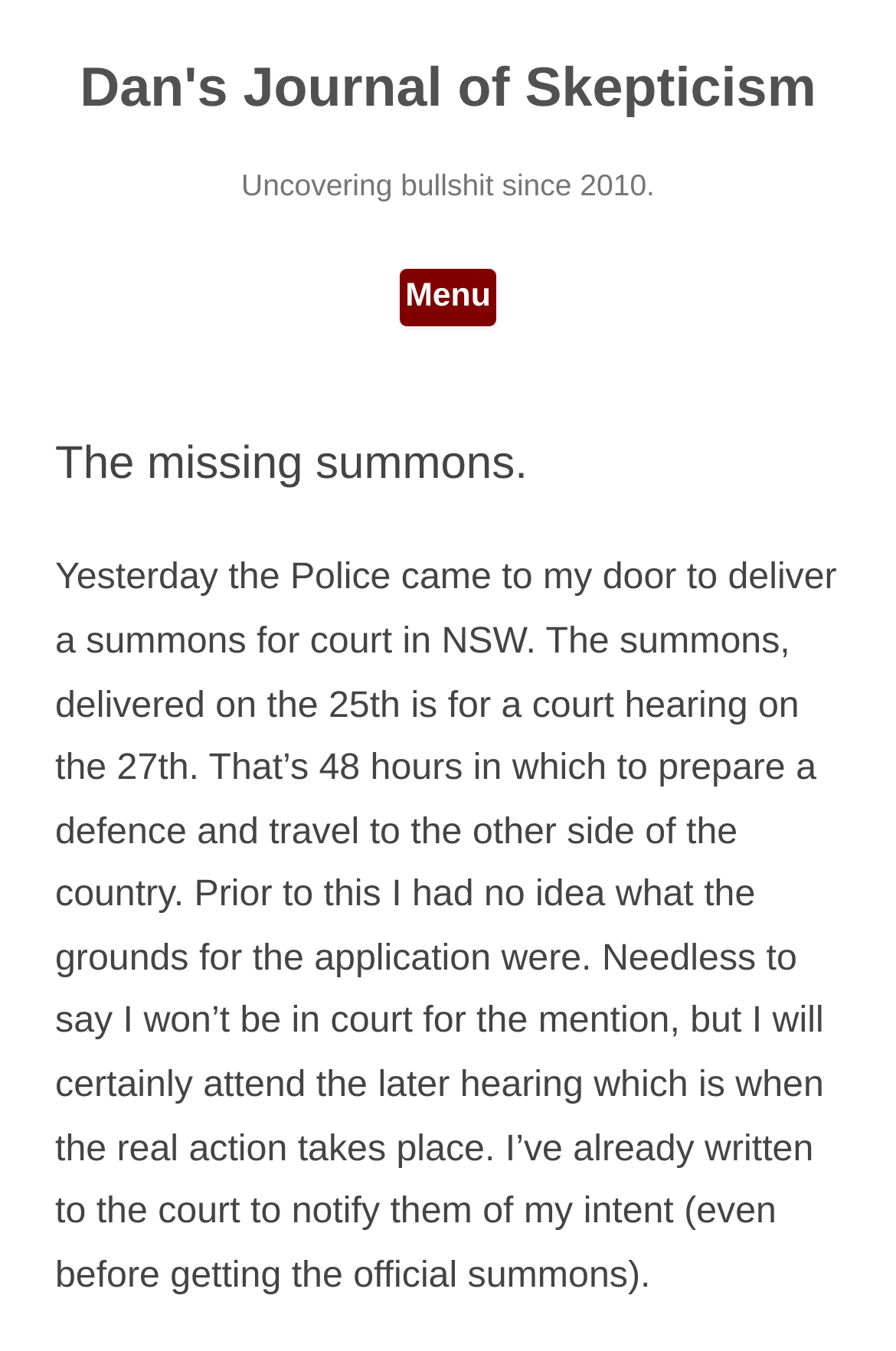What is the purpose of the author's writing?
Based on the visual, give a brief answer using one word or a short phrase.

To share experience and skepticism